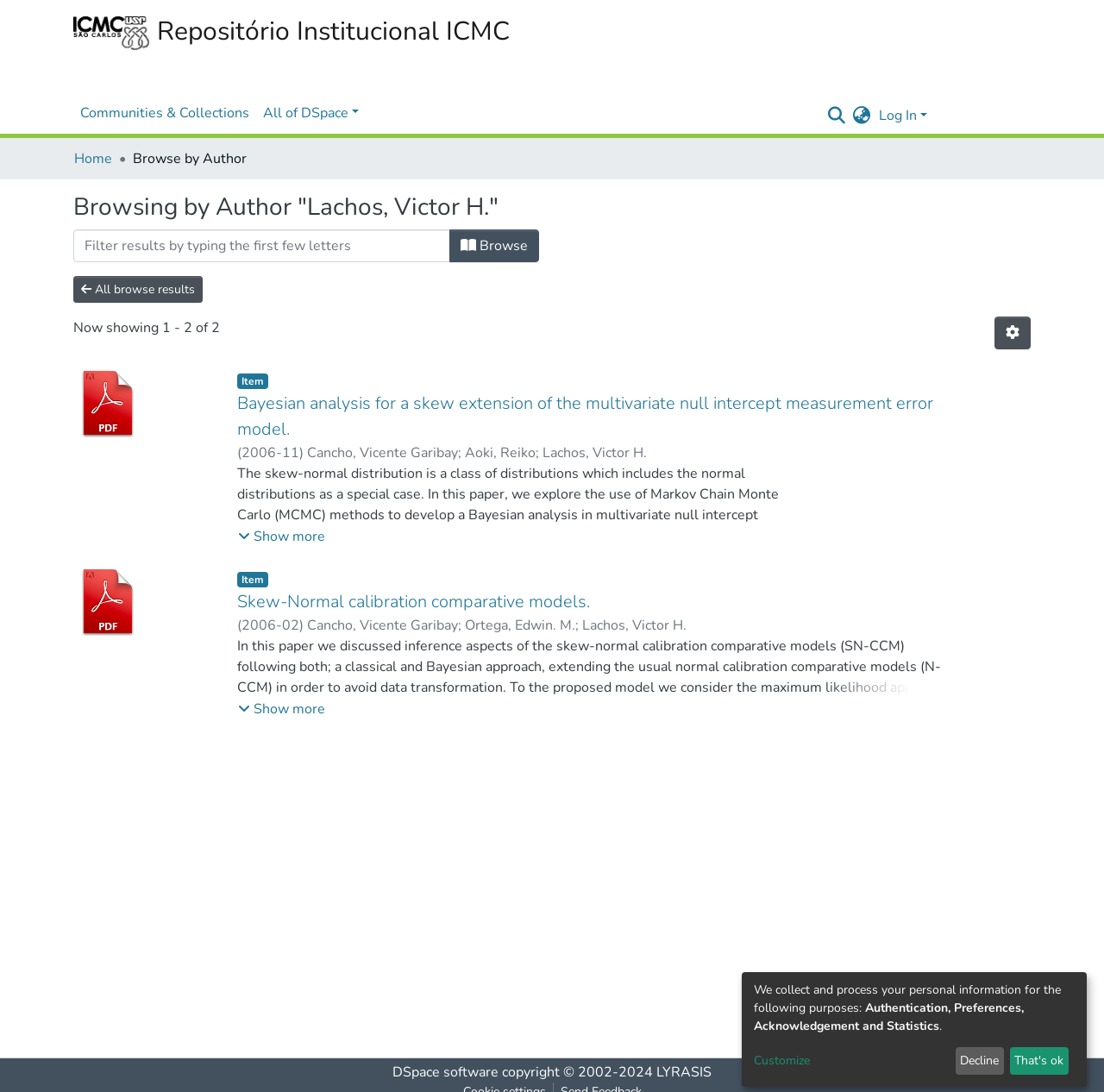Detail the webpage's structure and highlights in your description.

This webpage is a repository browsing page, specifically showing results for author "Lachos, Victor H.". At the top, there is a main navigation bar with a logo, links to "Communities & Collections" and "All of DSpace", a search bar, a language switch button, and a log-in button. Below the navigation bar, there is a breadcrumb navigation section with a link to "Home" and a static text "Browse by Author".

The main content area has a heading "Browsing by Author 'Lachos, Victor H.'" and a filter textbox to narrow down the results. There are two buttons, one to browse all results and another to show pagination options. Below these elements, there are two item listings, each with a thumbnail image, a title, and a description. The descriptions are truncated, with a "Show more" button to expand them. Each item also has author information and a publication date.

At the bottom of the page, there are links to "DSpace software", a copyright notice, and a link to "LYRASIS". Additionally, there is a section about collecting and processing personal information, with a link to customize and buttons to decline or accept.